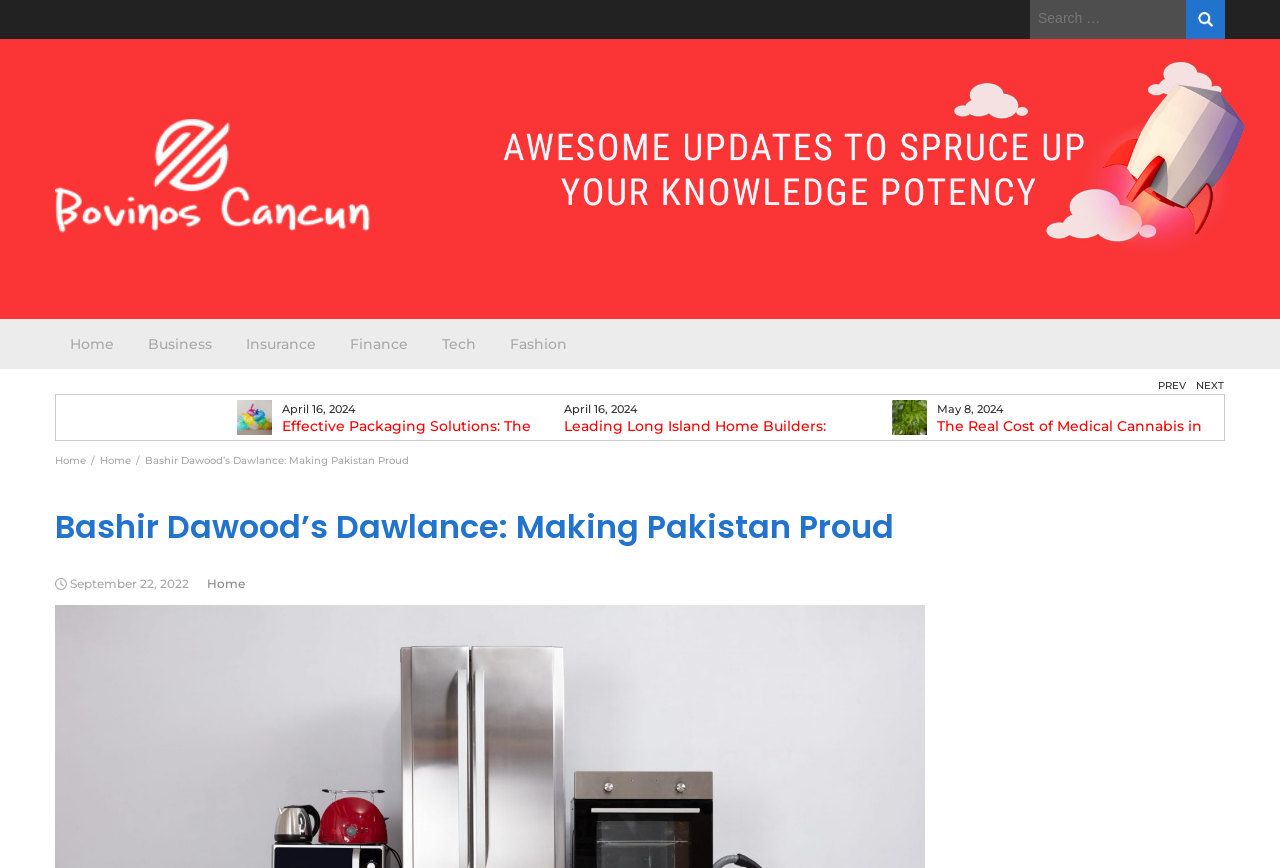Provide a single word or phrase answer to the question: 
What is the purpose of the search box?

To search for content